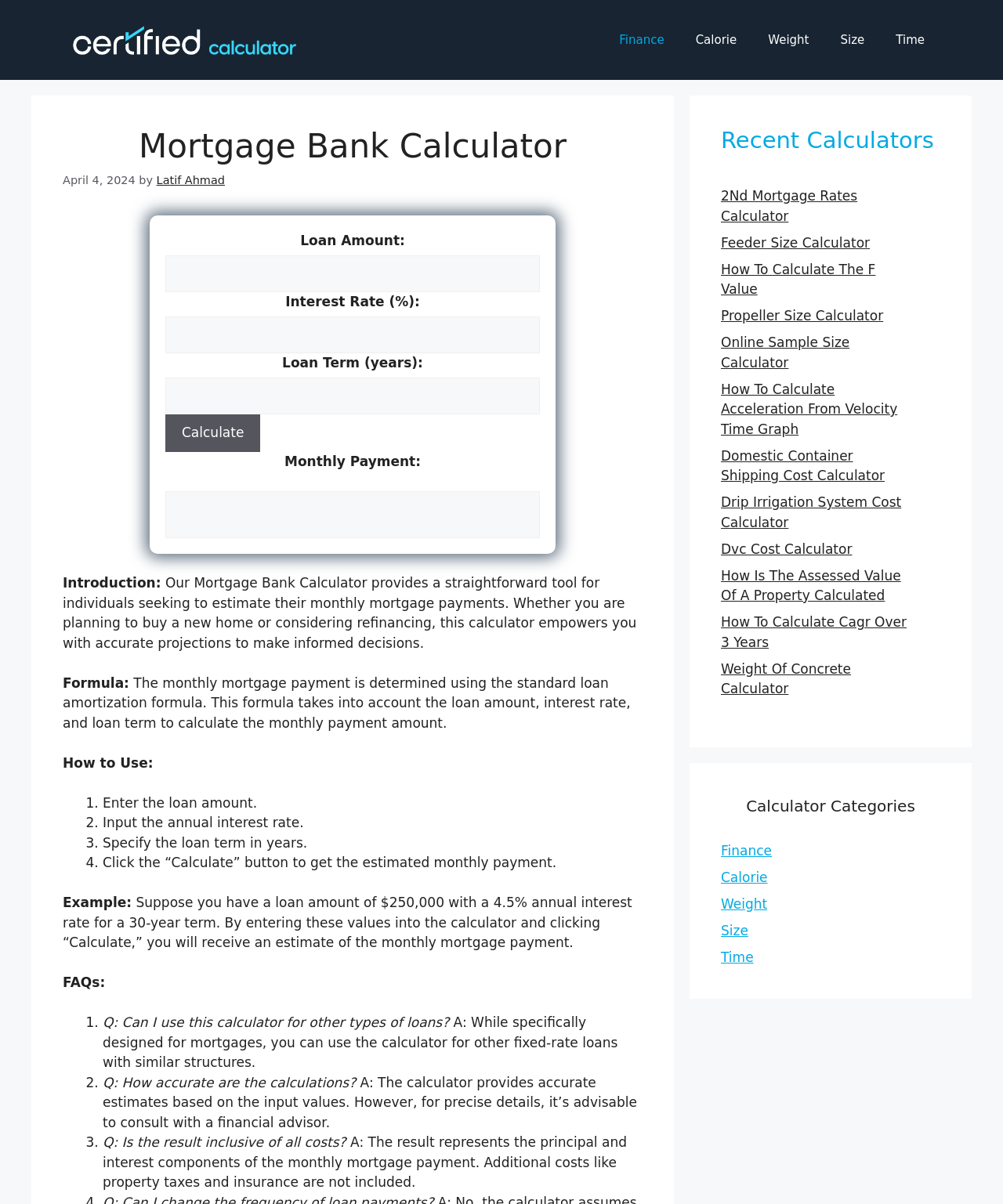Find the bounding box coordinates of the clickable area that will achieve the following instruction: "Specify loan term".

[0.165, 0.313, 0.538, 0.344]